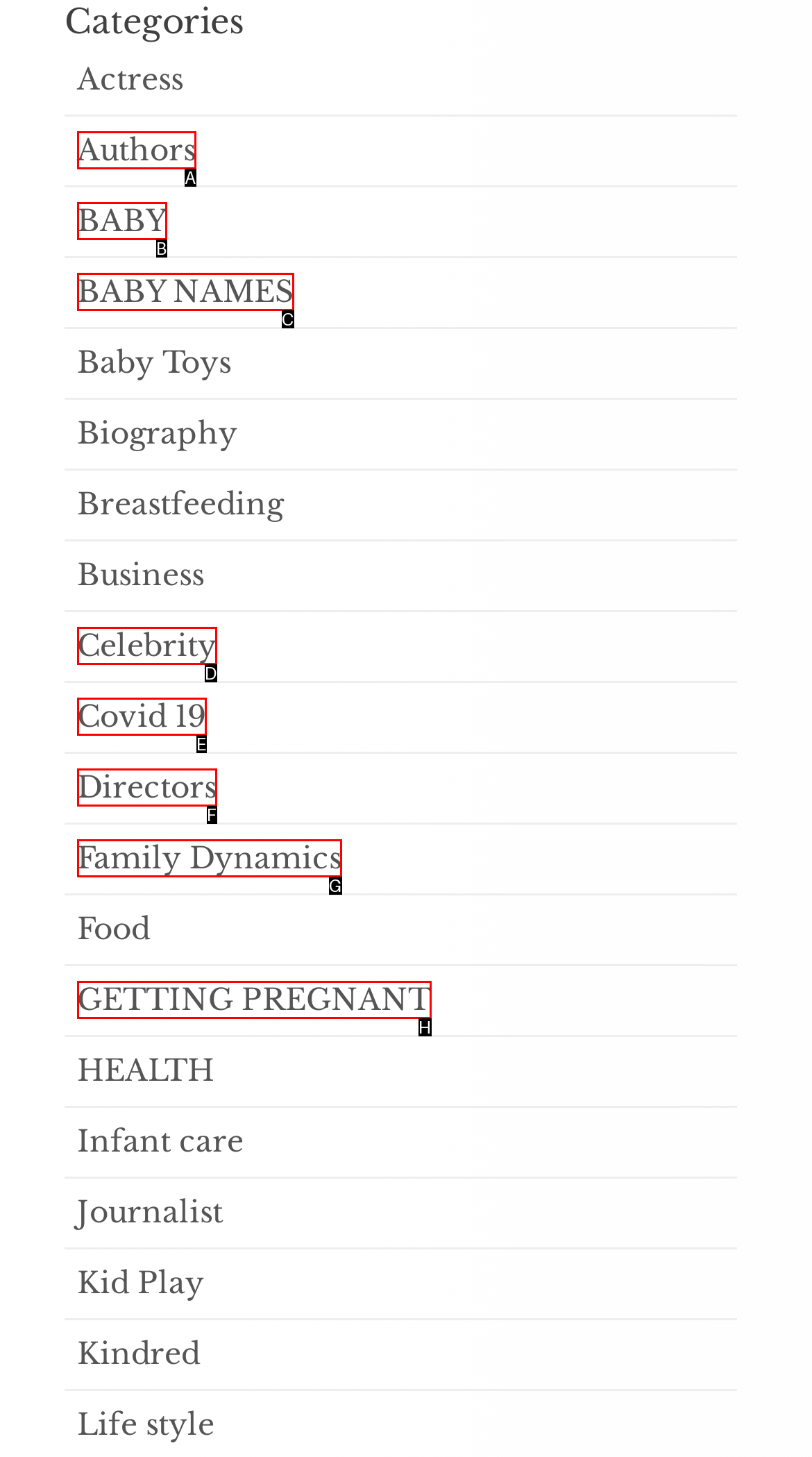Determine the HTML element that aligns with the description: GETTING PREGNANT
Answer by stating the letter of the appropriate option from the available choices.

H